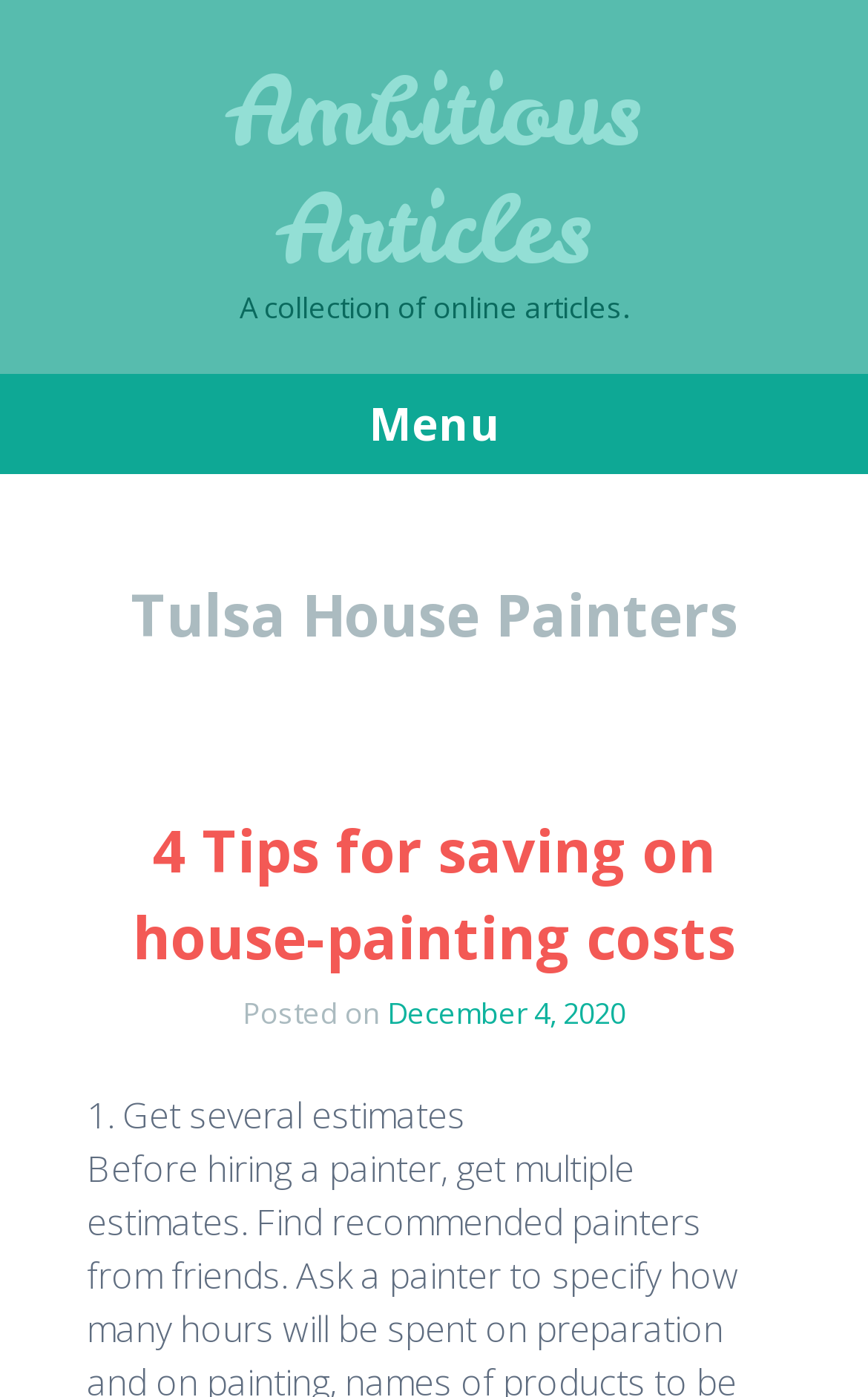What is the first tip for saving on house-painting costs?
Please craft a detailed and exhaustive response to the question.

I found the first tip by looking at the child elements of the first article. There is a static text element with the text '1. Get several estimates', which indicates the first tip for saving on house-painting costs.